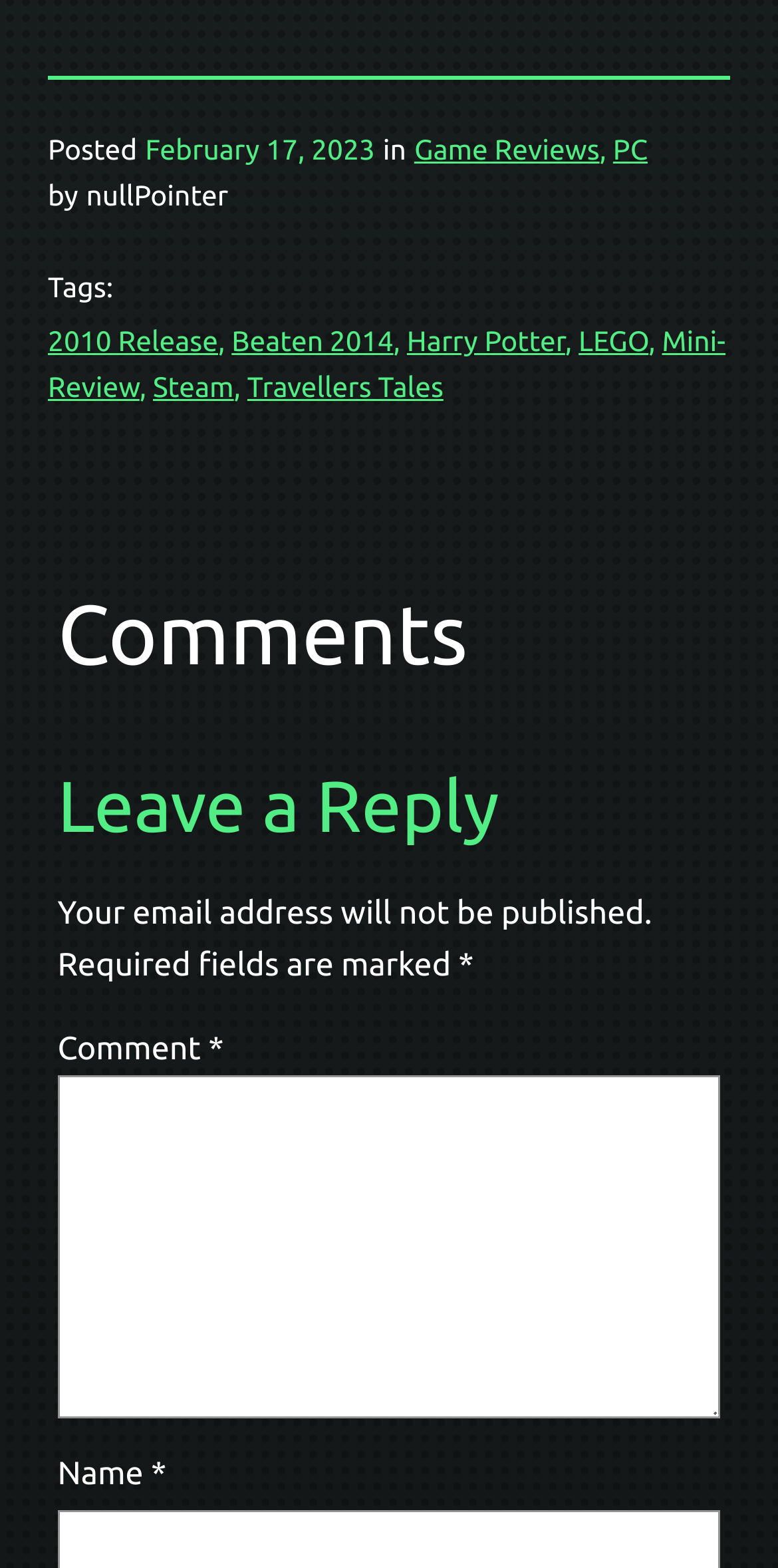Select the bounding box coordinates of the element I need to click to carry out the following instruction: "Click on the 'Game Reviews' link".

[0.532, 0.085, 0.771, 0.106]